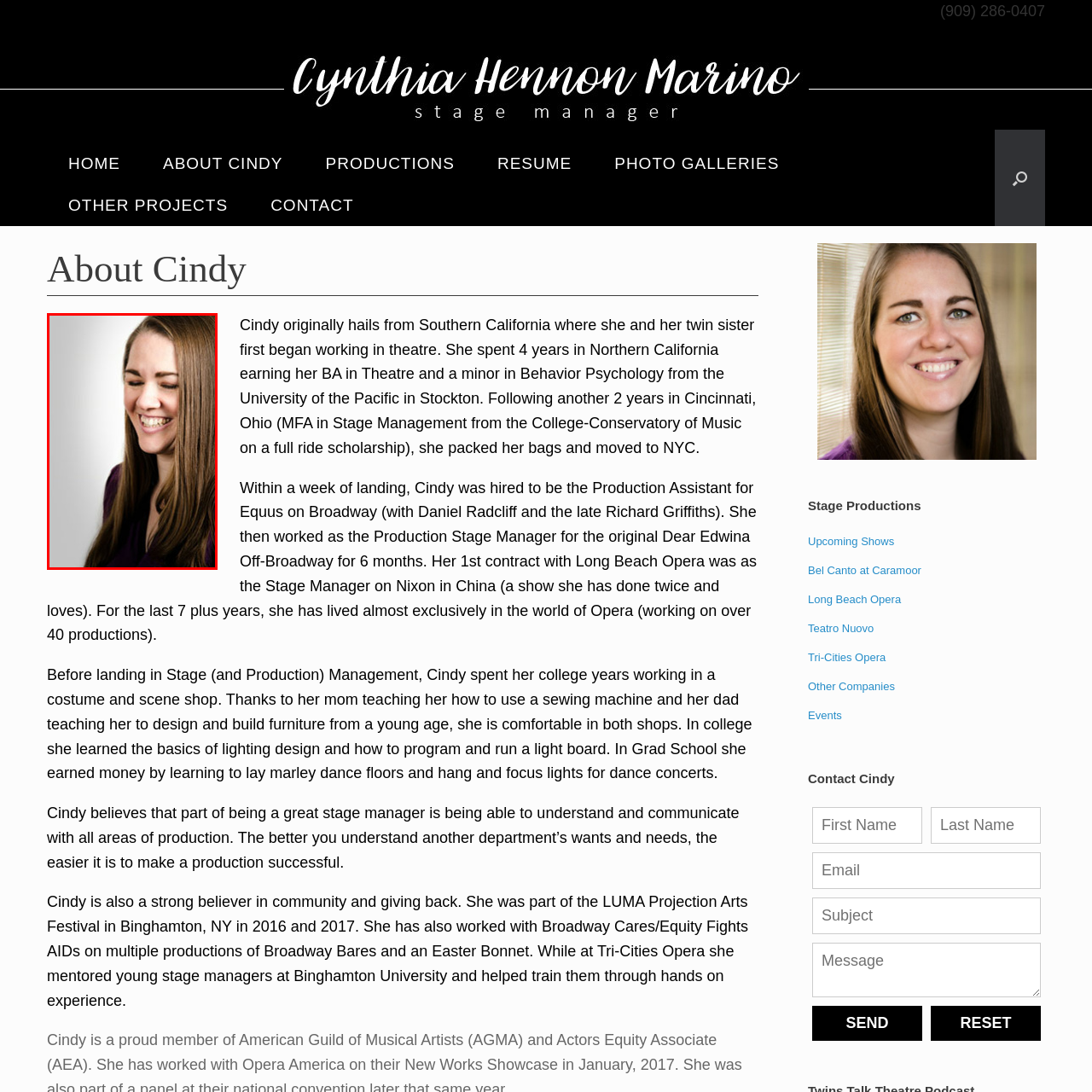Please provide a comprehensive description of the image highlighted by the red bounding box.

The image features Cynthia Hennon Marino, a Stage Manager, captured in a moment of joy with her eyes closed and a smile on her face. Her long, straight hair cascades down past her shoulders, and she is dressed in a dark purple top, which adds a vibrant touch to the composition. The soft, neutral background enhances her expression, emphasizing her warm demeanor. This photo reflects her personality, showcasing not just her professional background in theatre and stage management, but also the passion and joy she brings to her work in the performing arts.